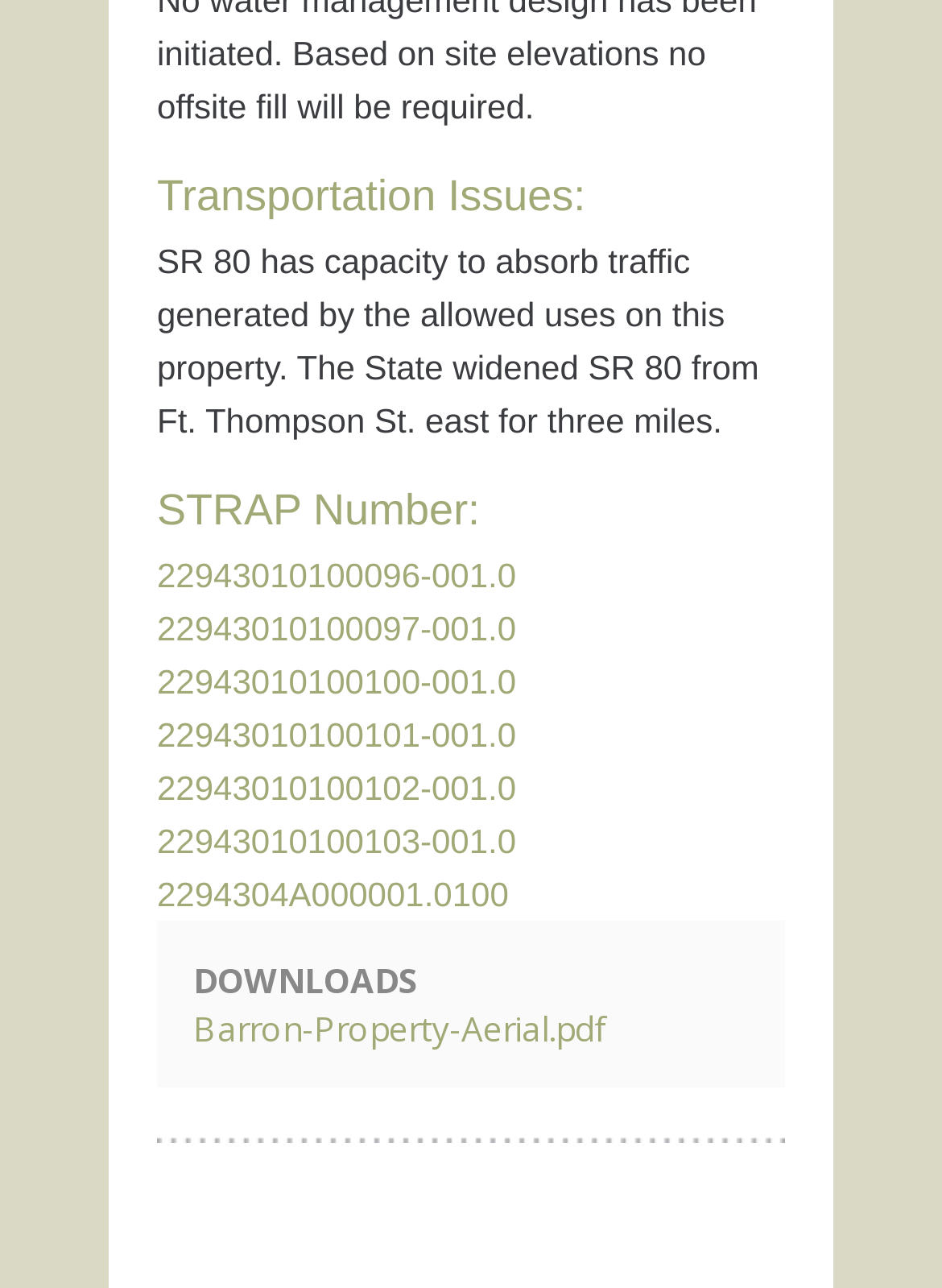Please provide a brief answer to the following inquiry using a single word or phrase:
What is the section title above the downloadable file?

DOWNLOADS